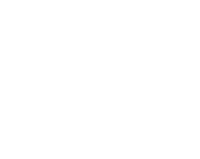Generate an in-depth description of the image.

The image features a simple yet distinctive black logo associated with the game or brand "Hexenwerk", displayed prominently on a webpage. The logo's polished design often reflects an aesthetic that emphasizes fantasy themes or elements. This logo is likely positioned within a user interface that promotes games and creative works, inviting visitors to engage with its offerings. The context suggests it functions as an integral part of the branding for "Hexenwerk," a game featured on itch.io, a popular platform for indie games.